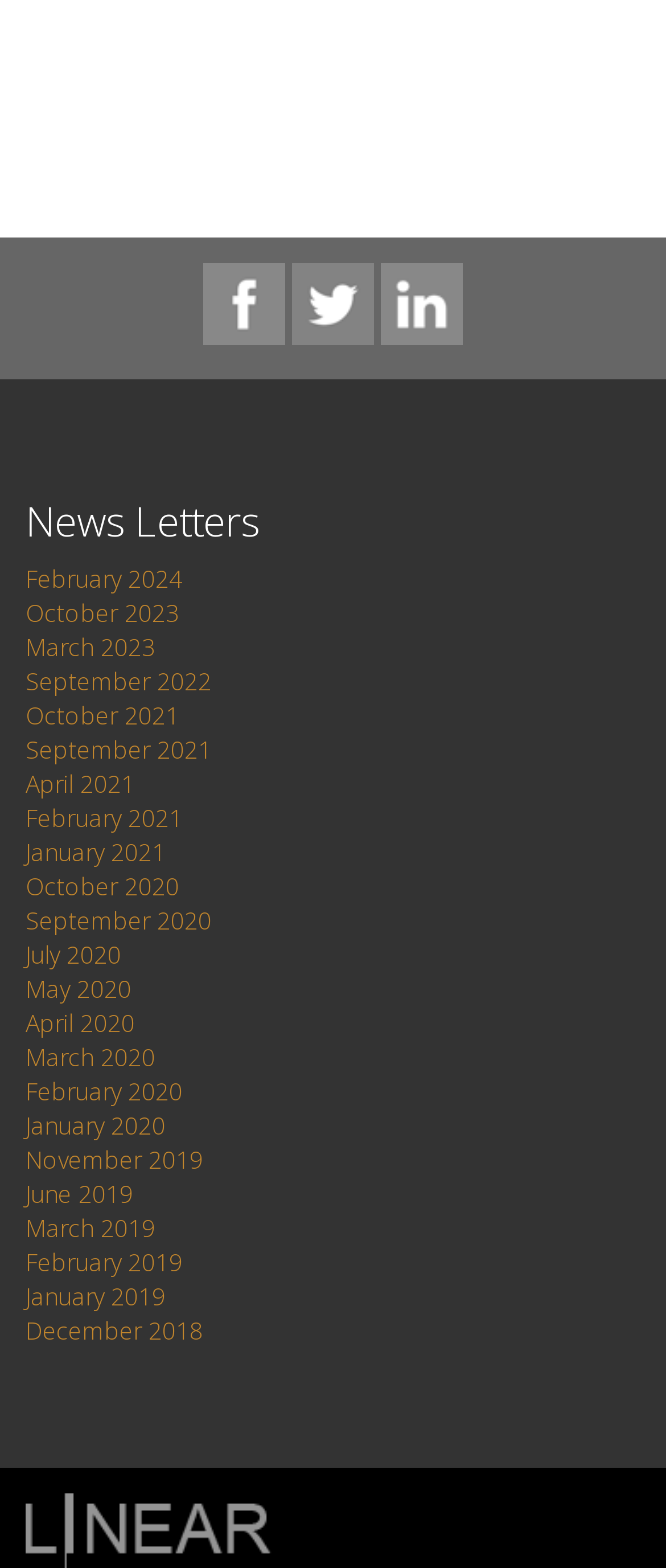Indicate the bounding box coordinates of the clickable region to achieve the following instruction: "Visit Association of Acoustic Consultants of Ireland website."

[0.038, 0.97, 0.408, 0.99]